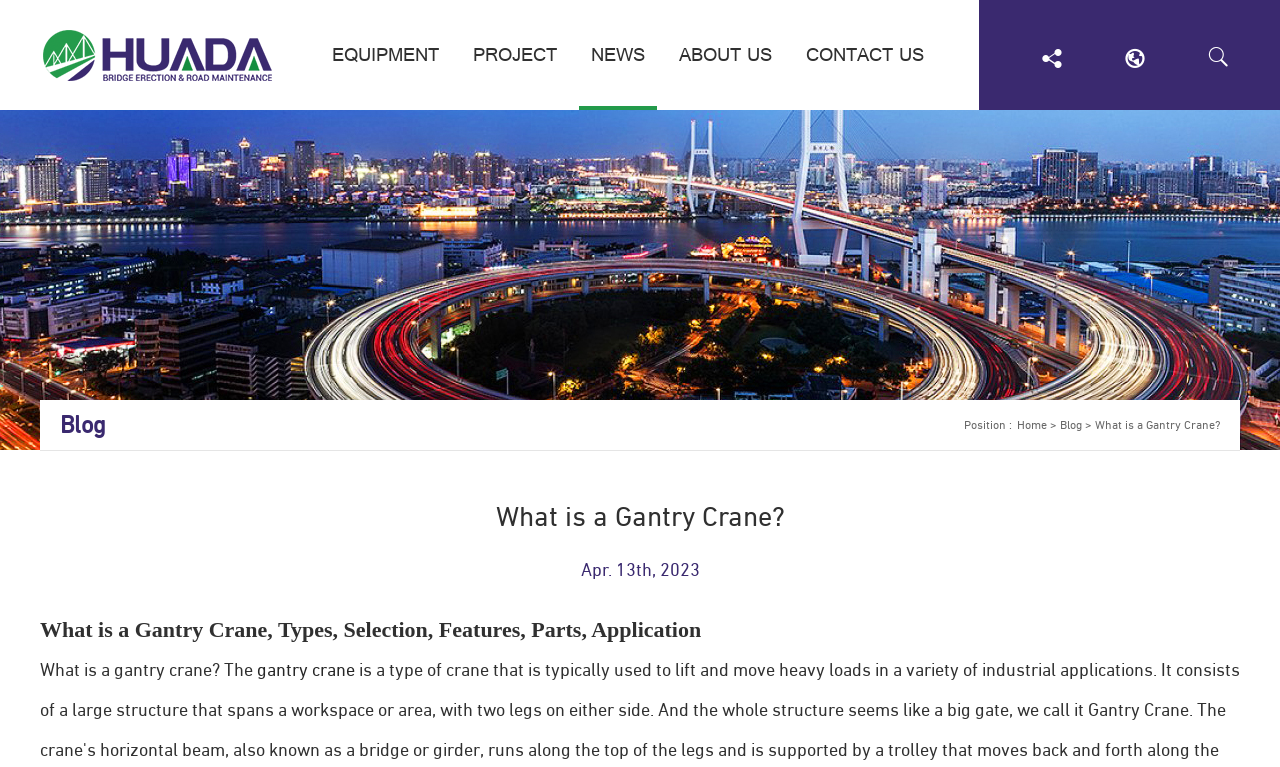What is the main topic of this webpage?
Give a one-word or short phrase answer based on the image.

Gantry Crane